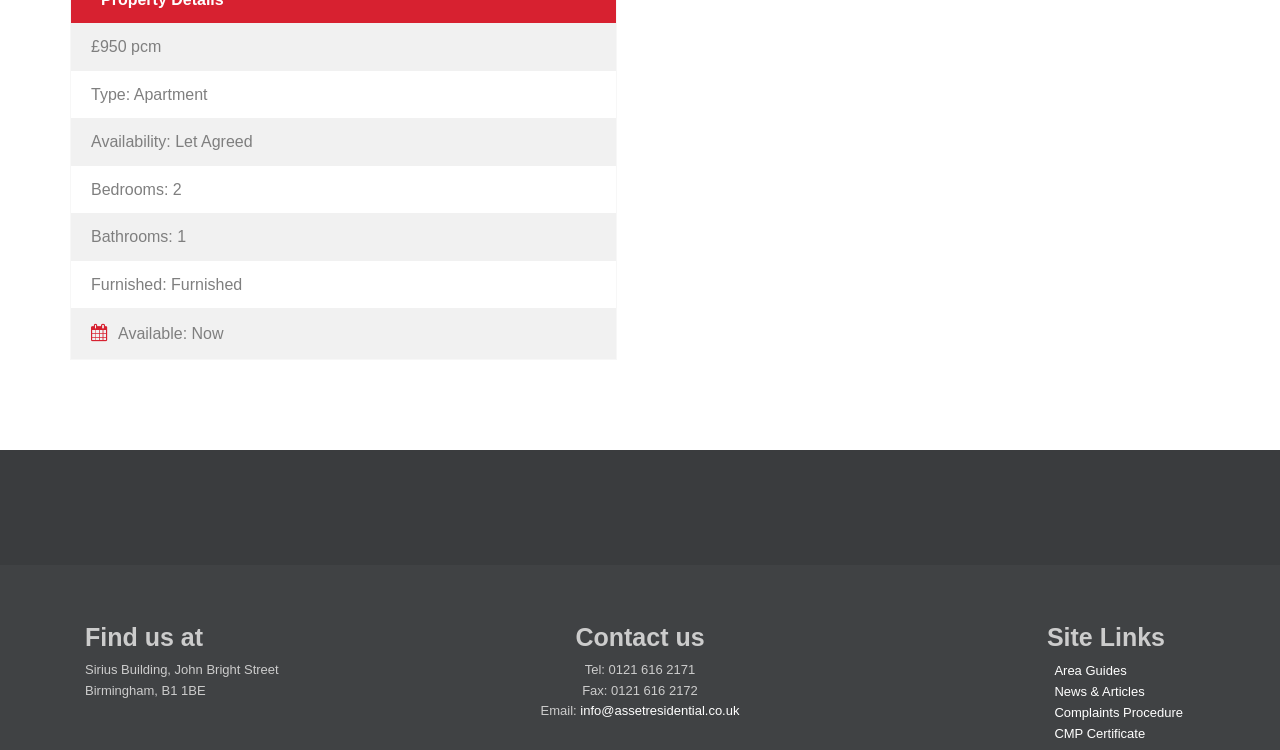Calculate the bounding box coordinates of the UI element given the description: "alt="Client Money Protection"".

[0.818, 0.64, 0.926, 0.713]